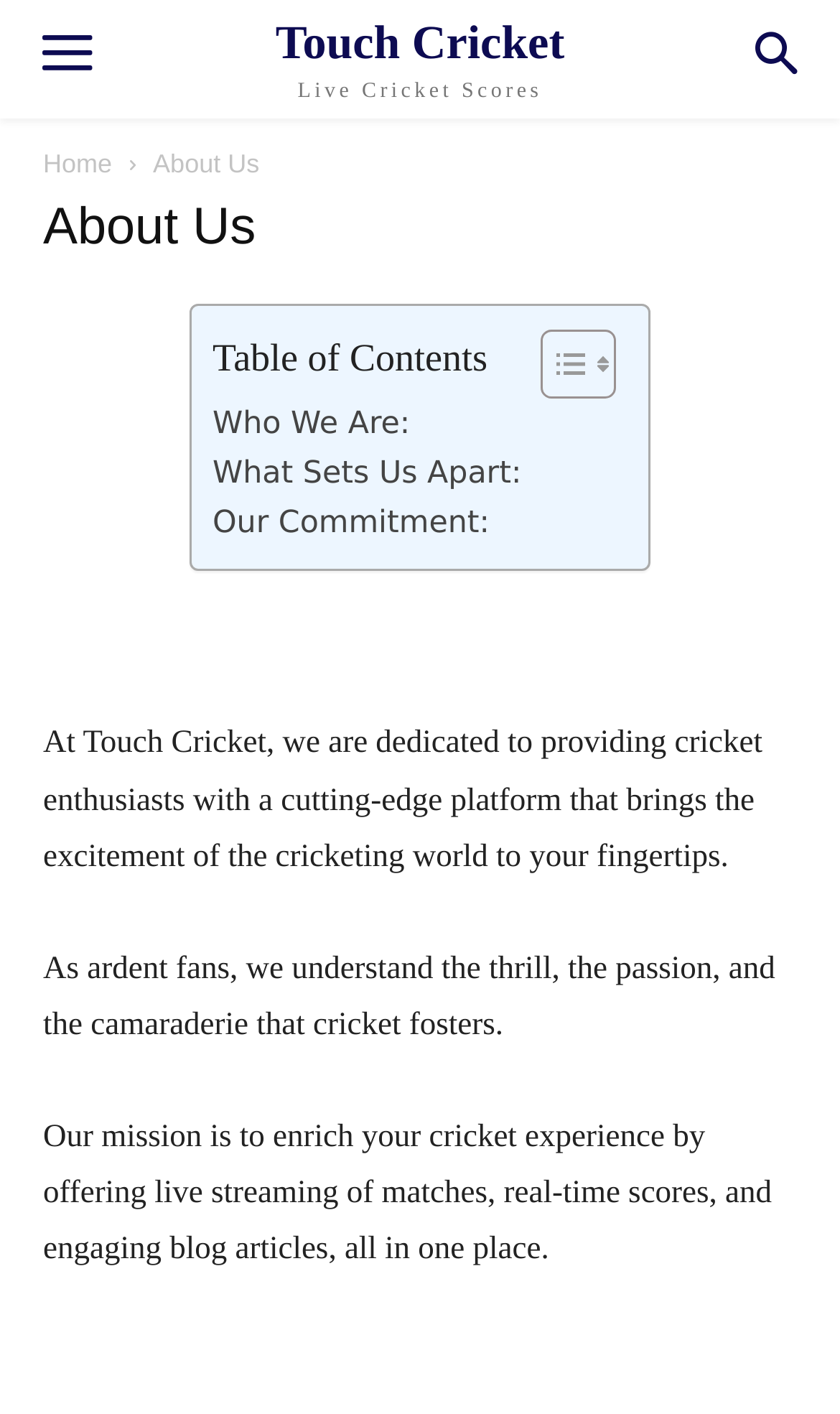Provide your answer in one word or a succinct phrase for the question: 
What is the purpose of the platform?

To provide cricket enthusiasts with a cutting-edge platform